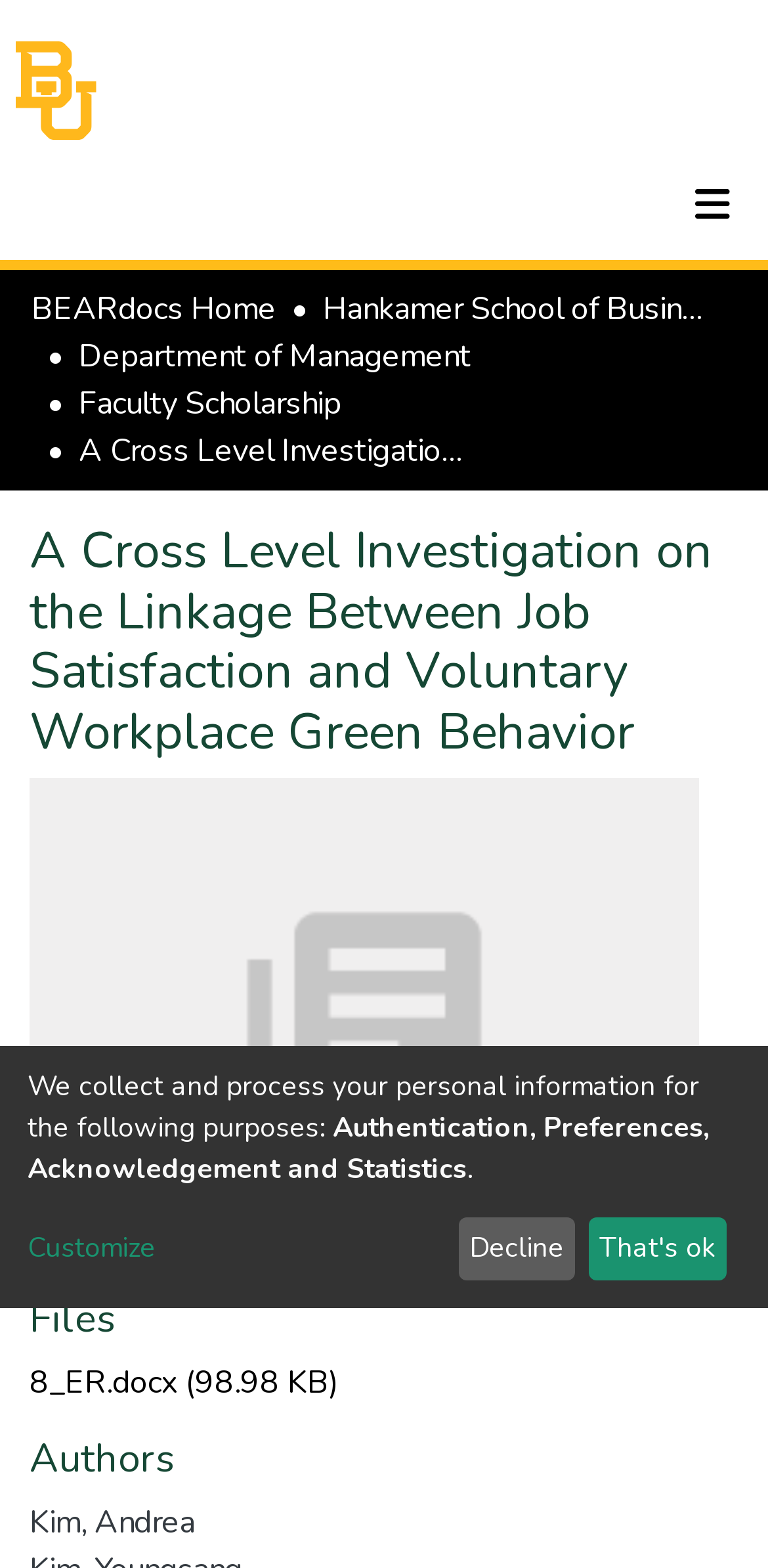Locate the bounding box coordinates of the element that should be clicked to execute the following instruction: "View BEARdocs Home".

[0.041, 0.182, 0.359, 0.212]